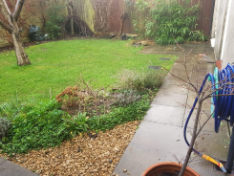What is the atmosphere of the garden space?
From the image, respond with a single word or phrase.

serene